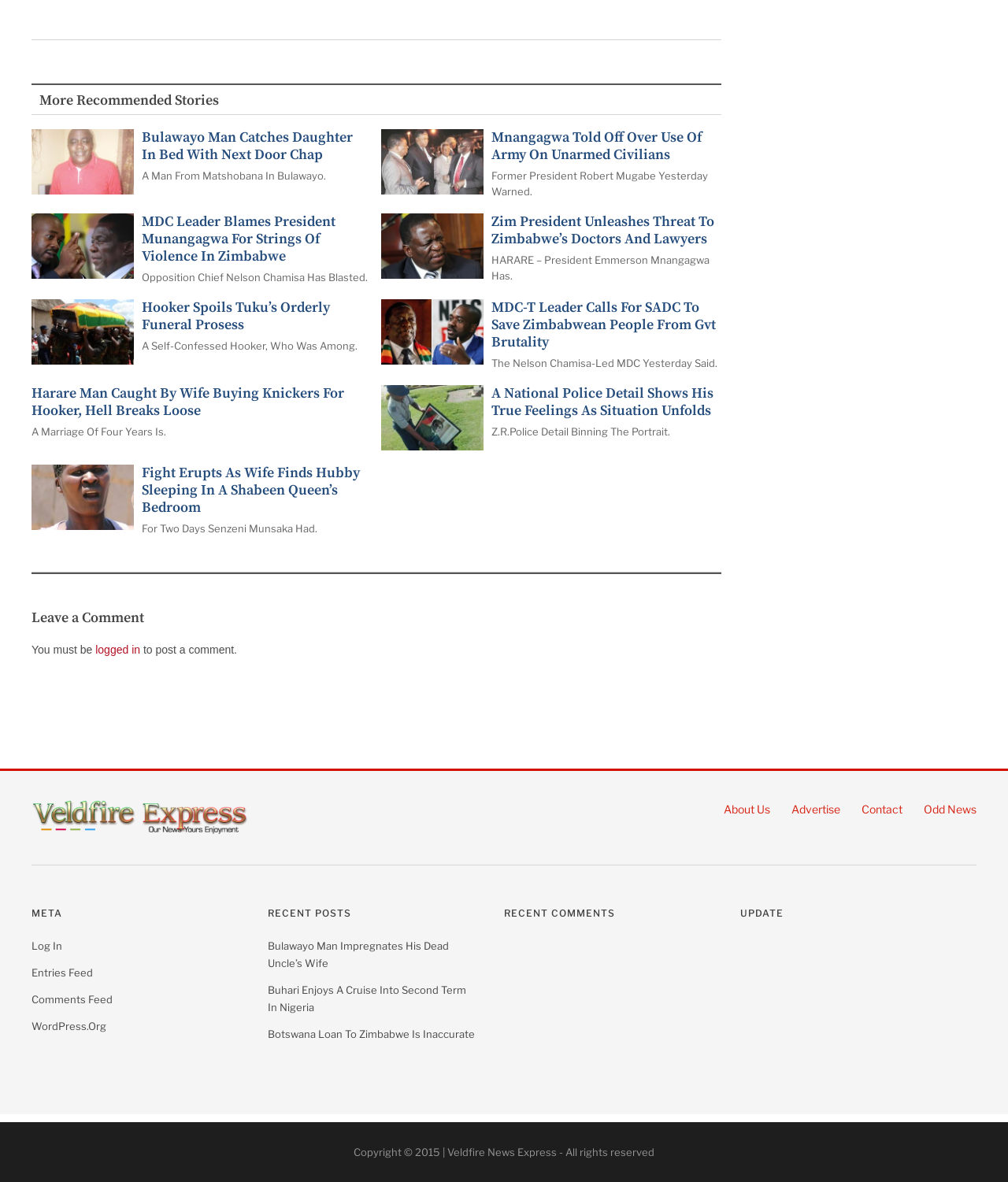What is the main topic of this webpage?
Using the screenshot, give a one-word or short phrase answer.

News